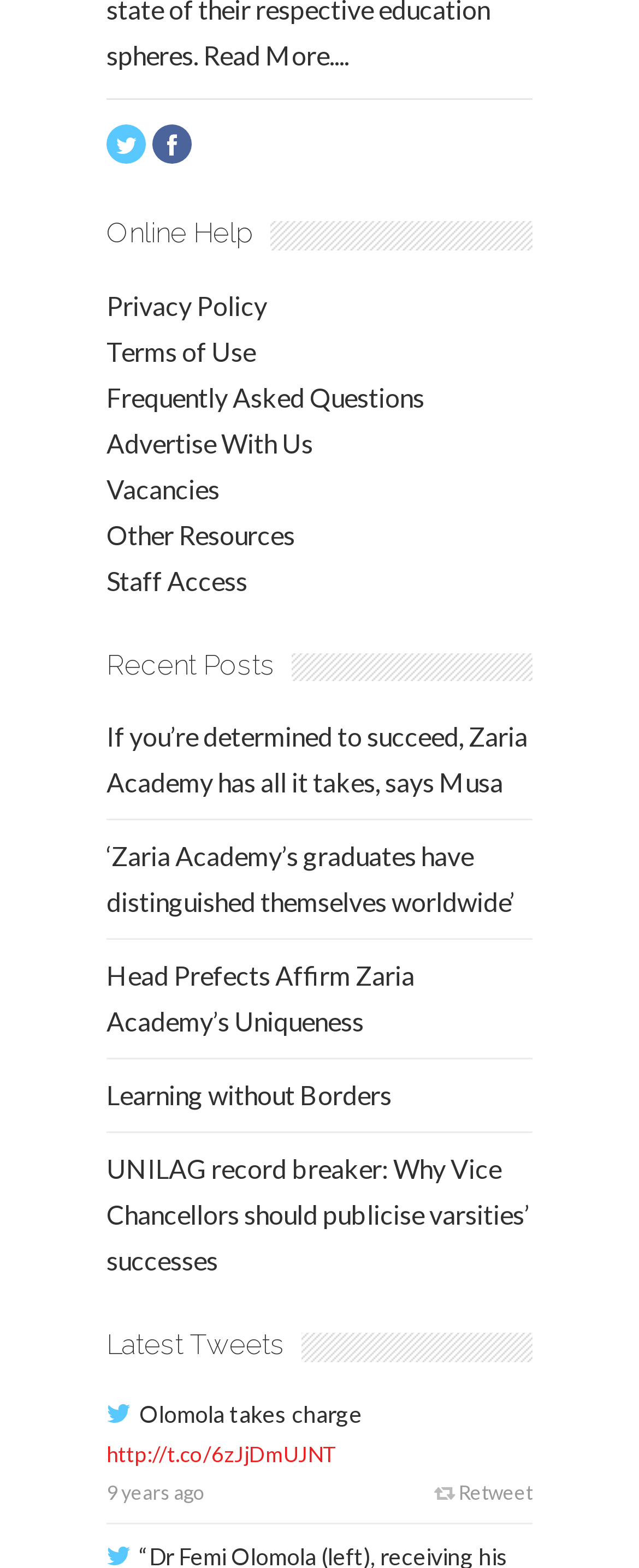Locate the bounding box coordinates of the UI element described by: "http://t.co/6zJjDmUJNT". Provide the coordinates as four float numbers between 0 and 1, formatted as [left, top, right, bottom].

[0.167, 0.919, 0.528, 0.936]